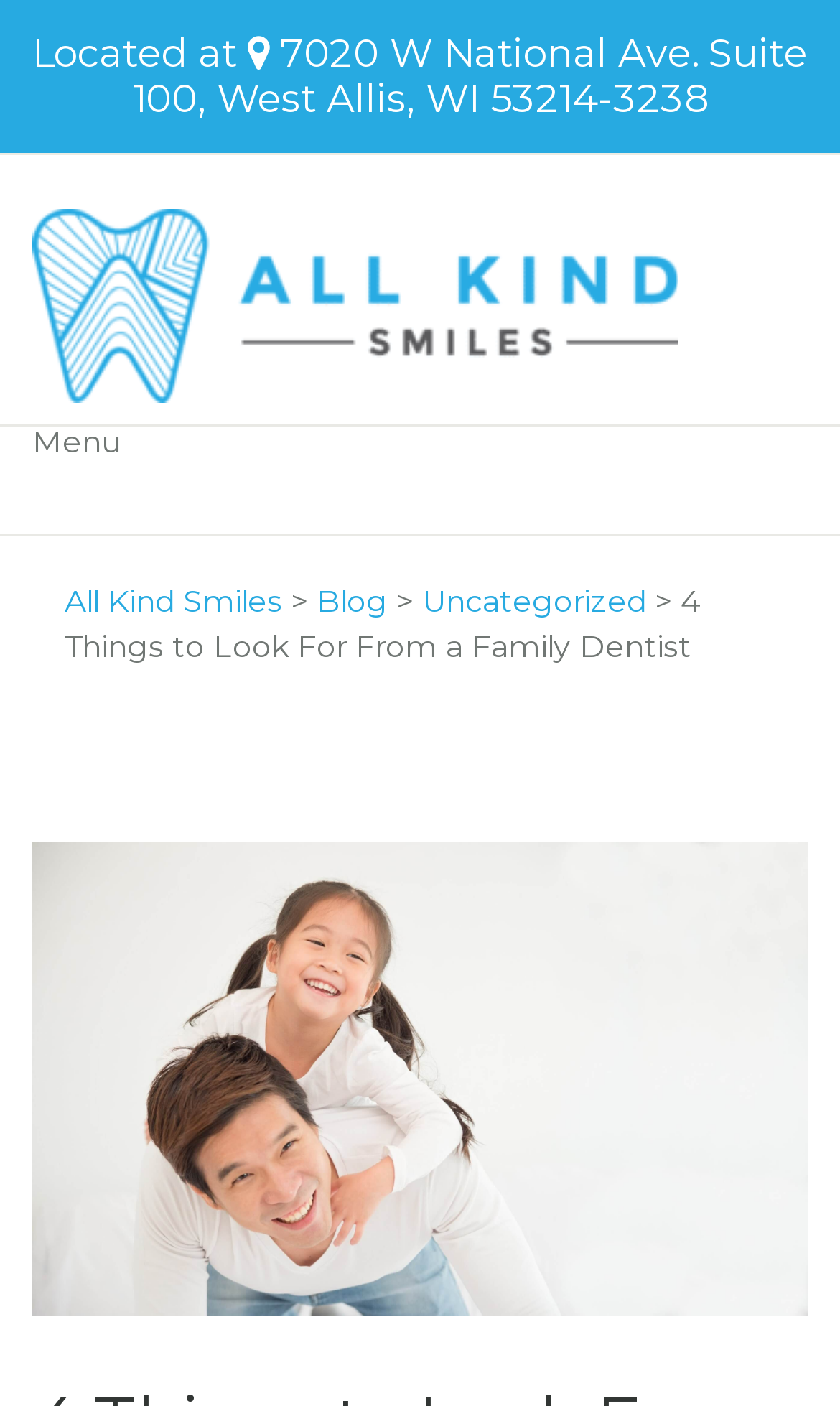Using floating point numbers between 0 and 1, provide the bounding box coordinates in the format (top-left x, top-left y, bottom-right x, bottom-right y). Locate the UI element described here: All Kind Smiles

[0.077, 0.414, 0.336, 0.441]